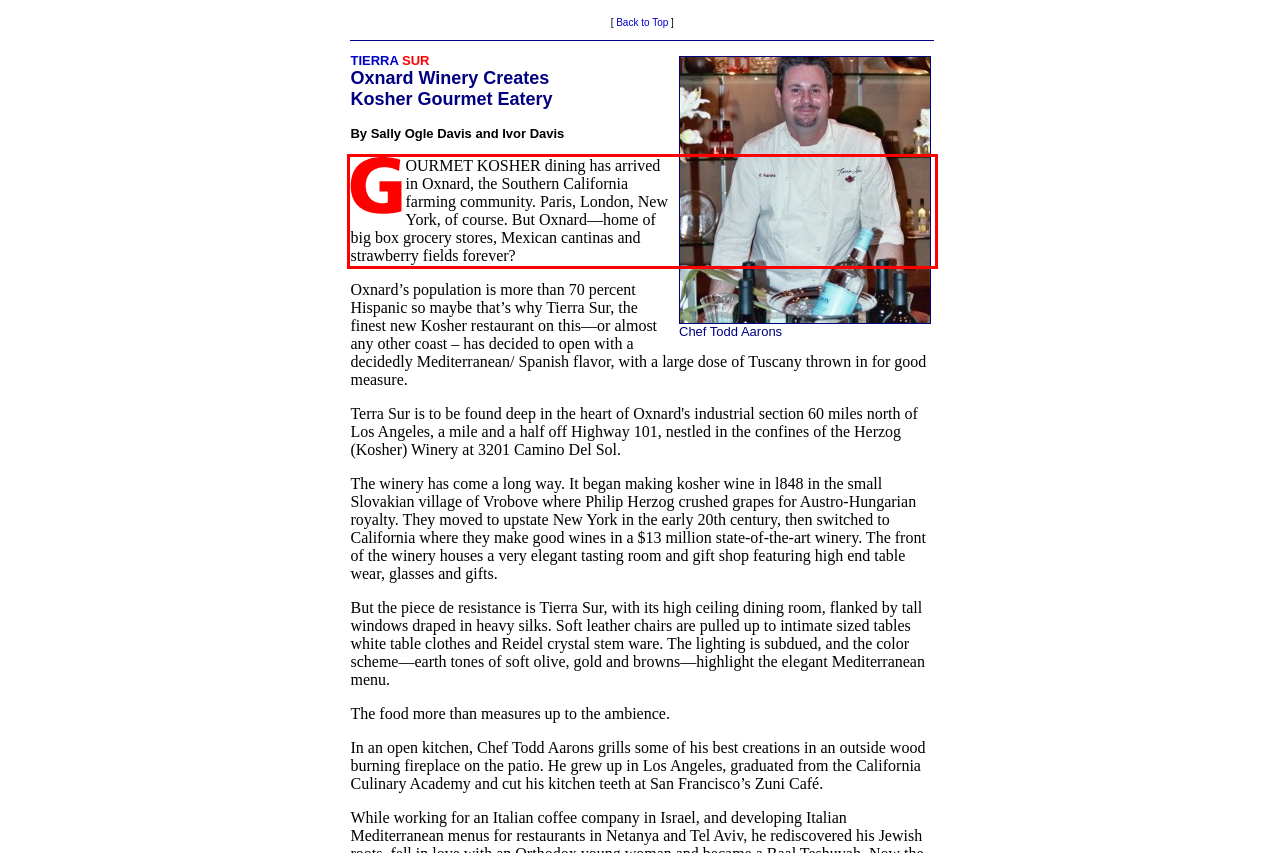You are presented with a webpage screenshot featuring a red bounding box. Perform OCR on the text inside the red bounding box and extract the content.

OURMET KOSHER dining has arrived in Oxnard, the Southern California farming community. Paris, London, New York, of course. But Oxnard—home of big box grocery stores, Mexican cantinas and strawberry fields forever?